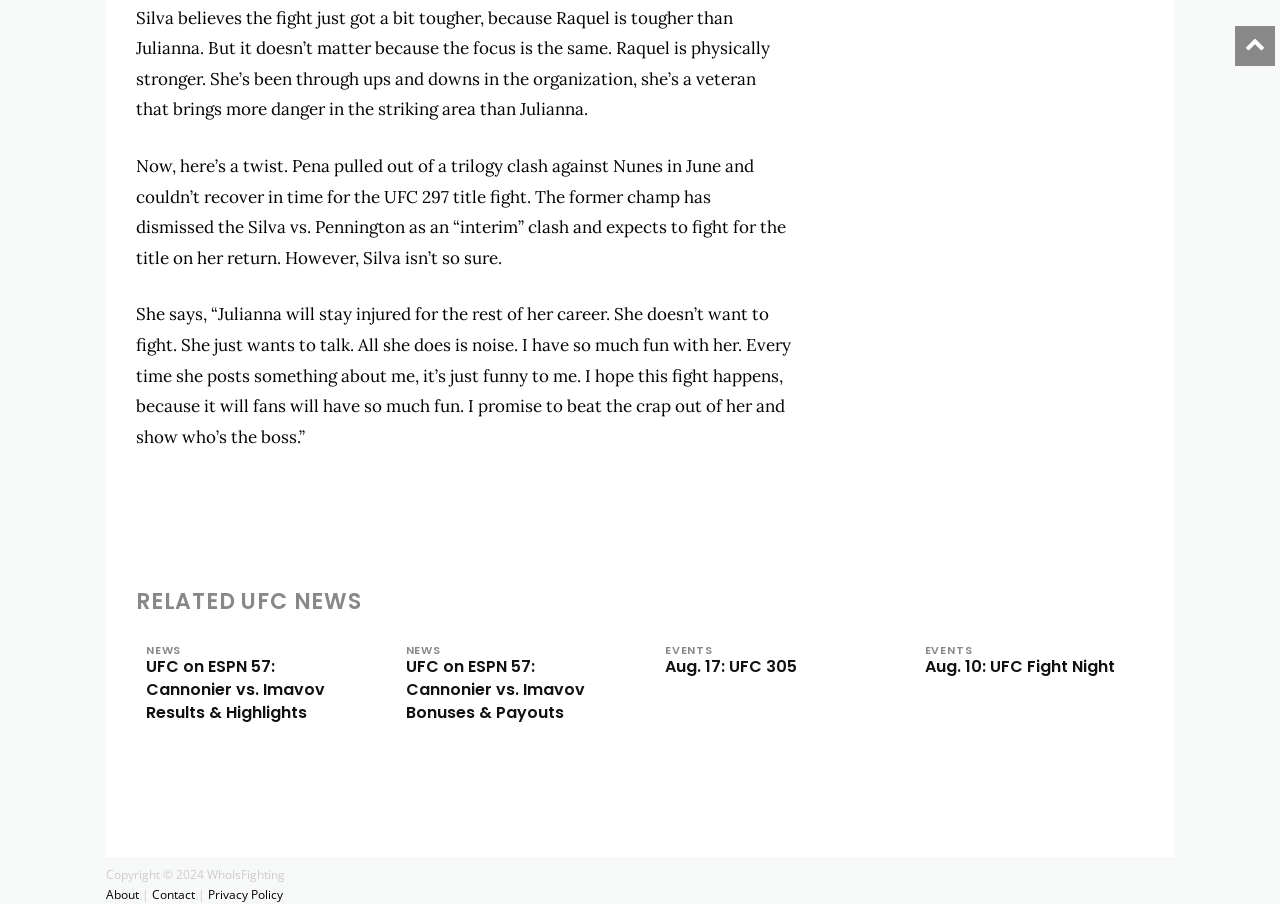What is the date of the UFC 305 event?
Look at the image and respond with a single word or a short phrase.

Aug. 17